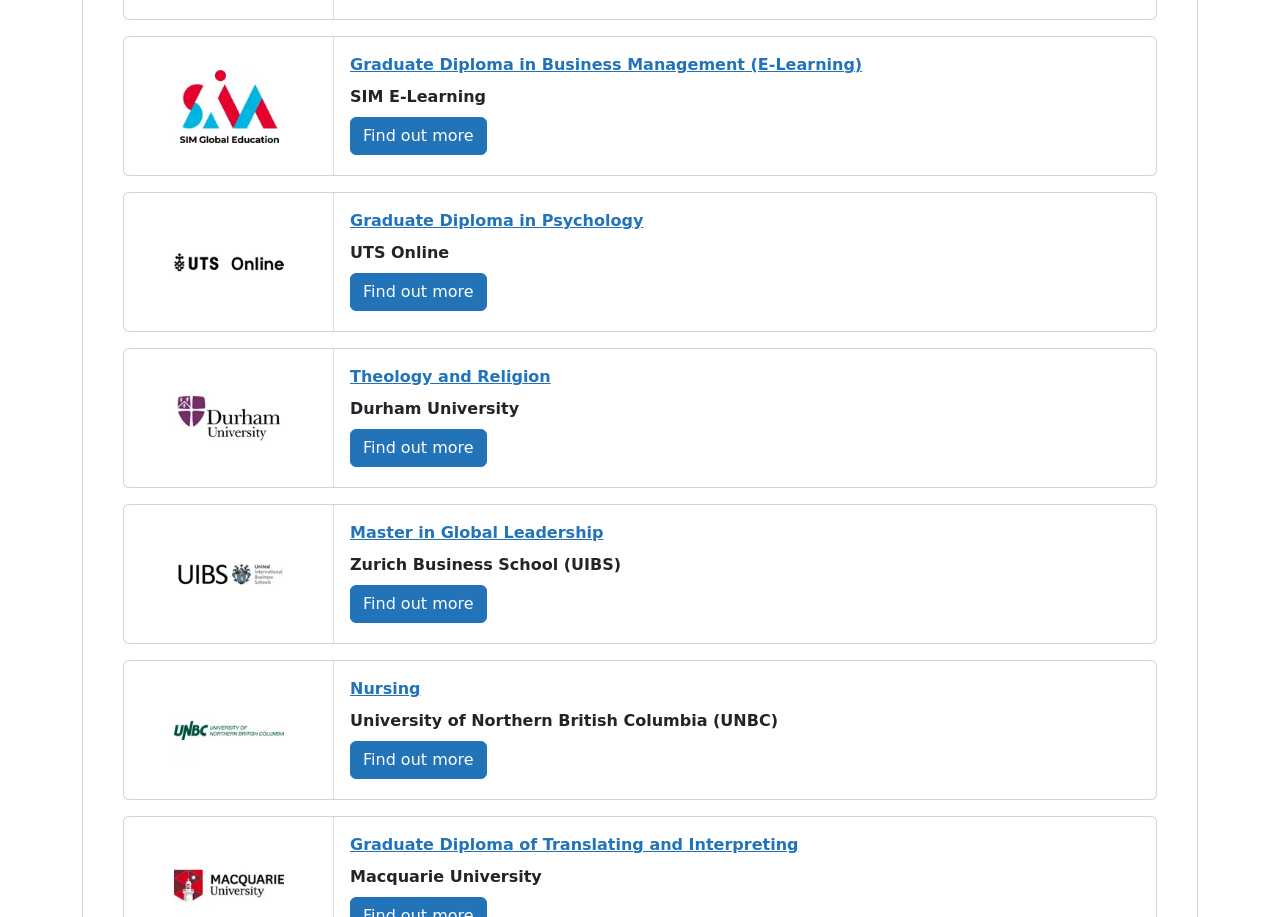Can you find the bounding box coordinates for the UI element given this description: "Master in Global Leadership"? Provide the coordinates as four float numbers between 0 and 1: [left, top, right, bottom].

[0.273, 0.571, 0.471, 0.591]